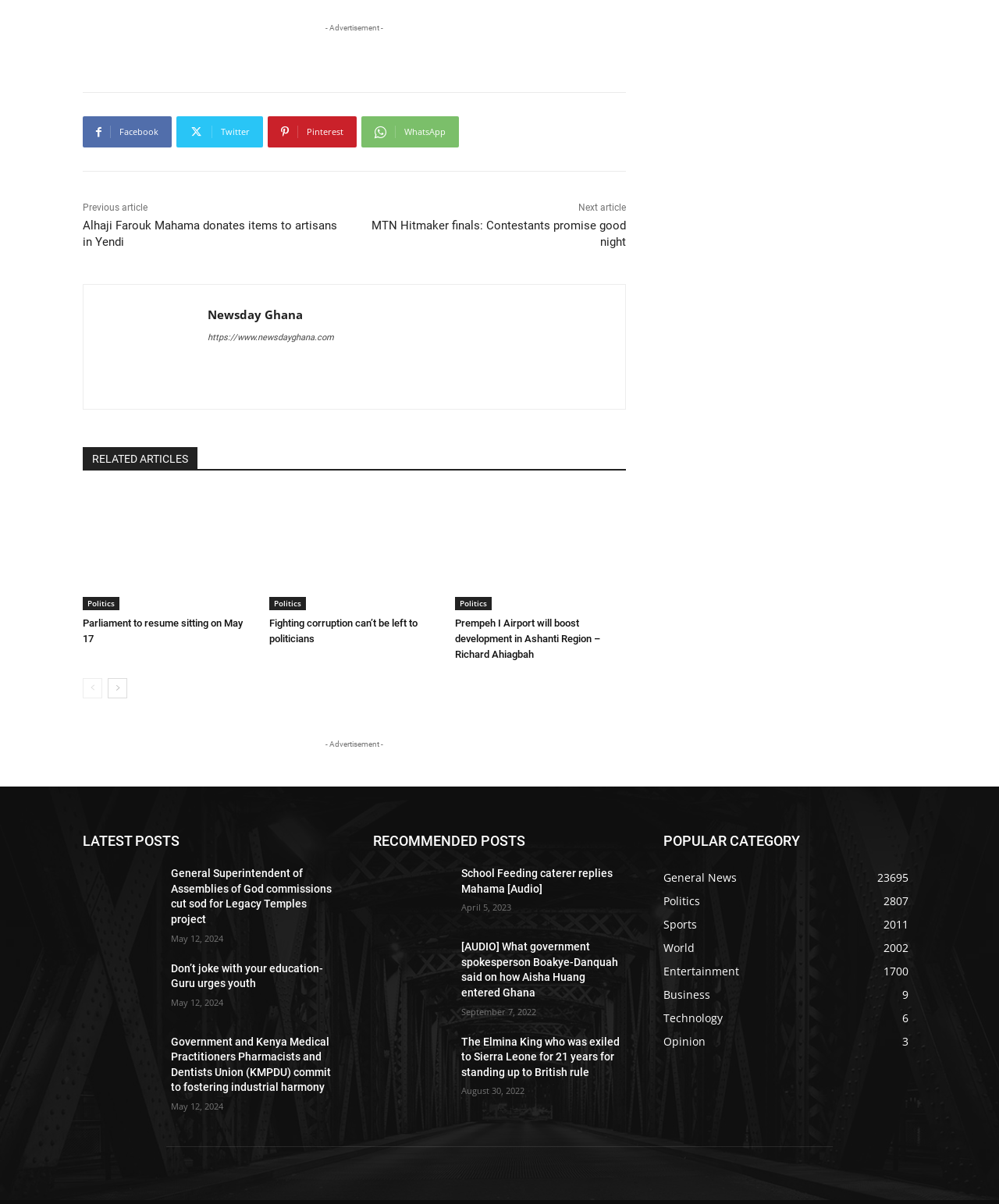Provide a single word or phrase to answer the given question: 
What is the date of the latest article?

May 12, 2024